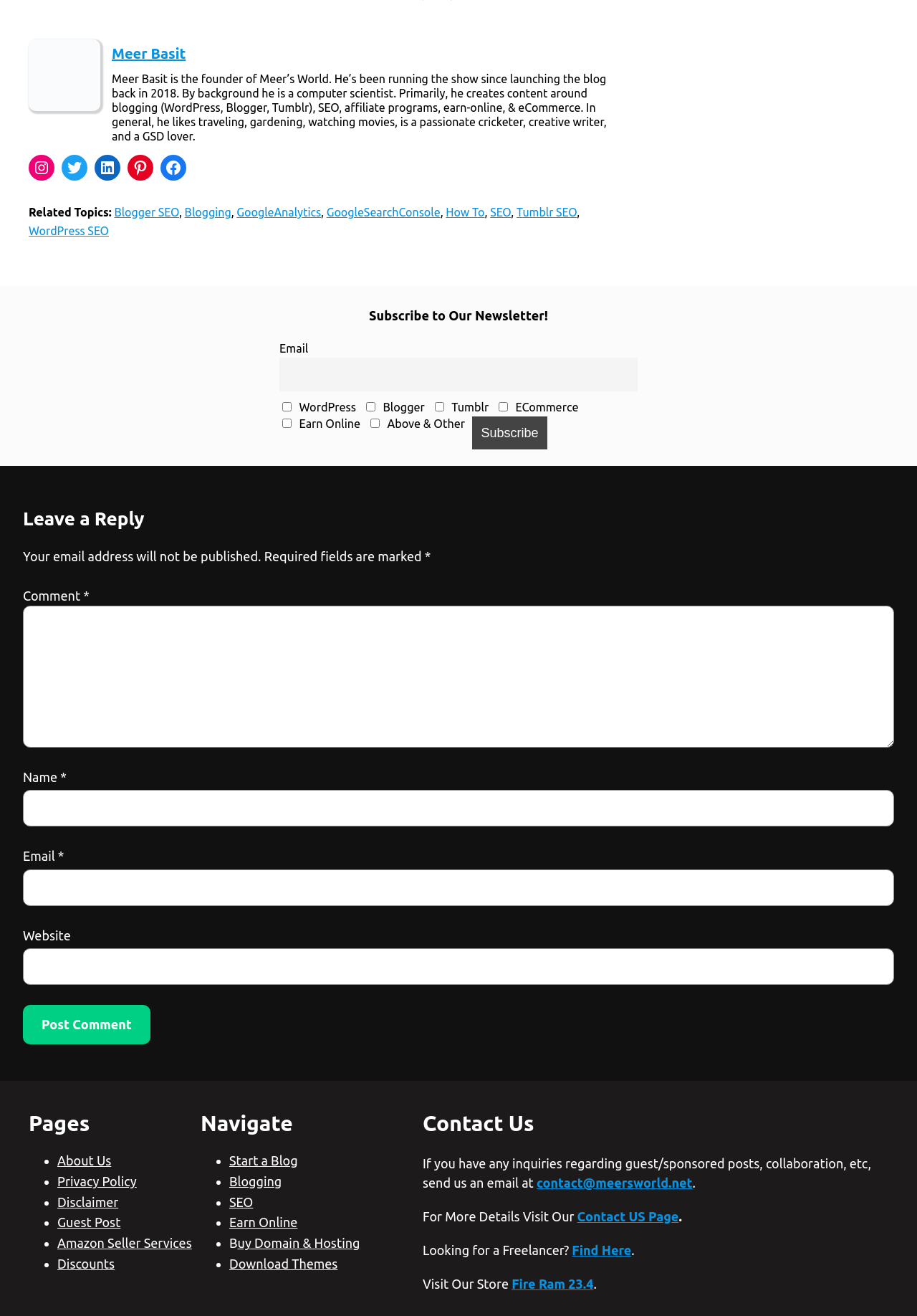What are the social media platforms linked on the webpage?
Look at the image and provide a detailed response to the question.

The answer can be found by examining the links located at the top of the webpage, which are represented by icons and text. These links are labeled as 'Instagram', 'Twitter', 'LinkedIn', 'Pinterest', and 'Facebook', indicating that they are links to Meer Basit's social media profiles.